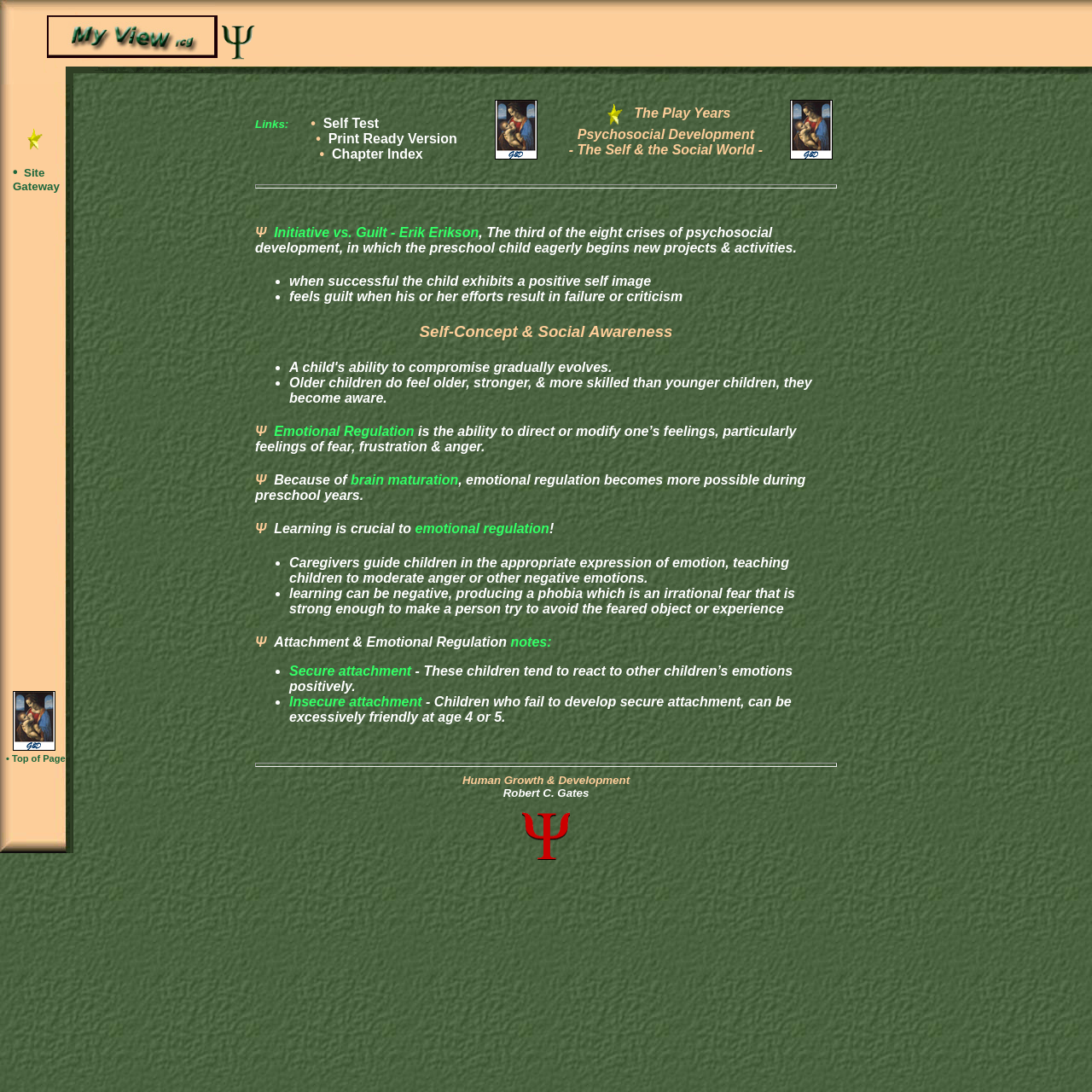Provide a brief response to the question using a single word or phrase: 
What is the author of the book 'Human Growth & Development'?

Robert C. Gates